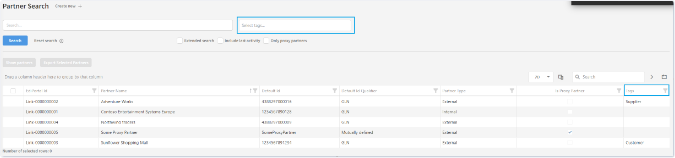What is the benefit of the interface design?
Use the information from the image to give a detailed answer to the question.

The interface is designed to facilitate efficient filtering and searching for partners, and also emphasizes clarity in information presentation, making it easier for users to quickly access partner-related data for operational or management purposes.